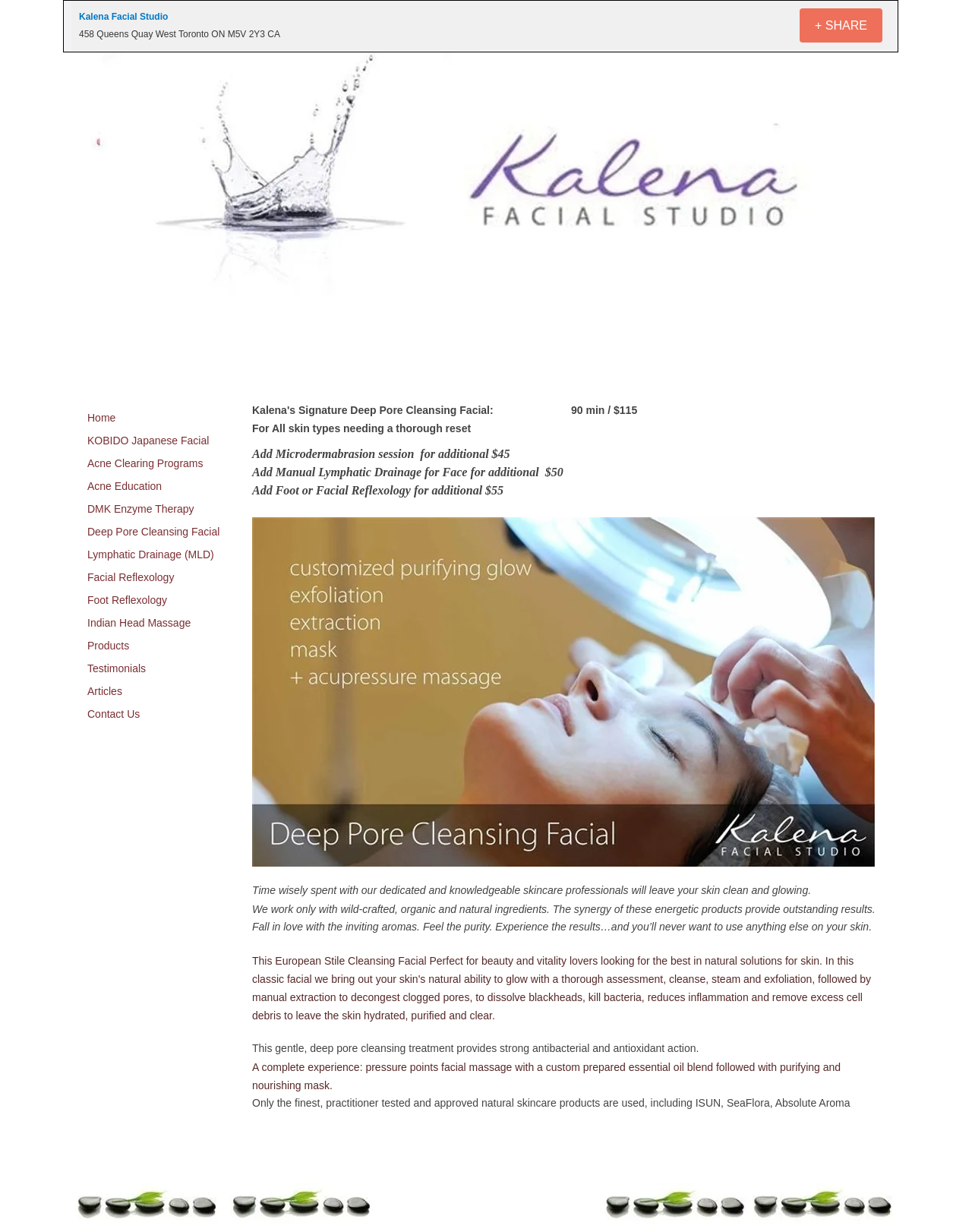What is the additional cost of adding Microdermabrasion session?
Please provide a comprehensive answer based on the details in the screenshot.

I found the additional cost by looking at the static text element with the OCR text 'Add Microdermabrasion session for additional $45' which is located in the middle of the webpage, describing the treatment details.